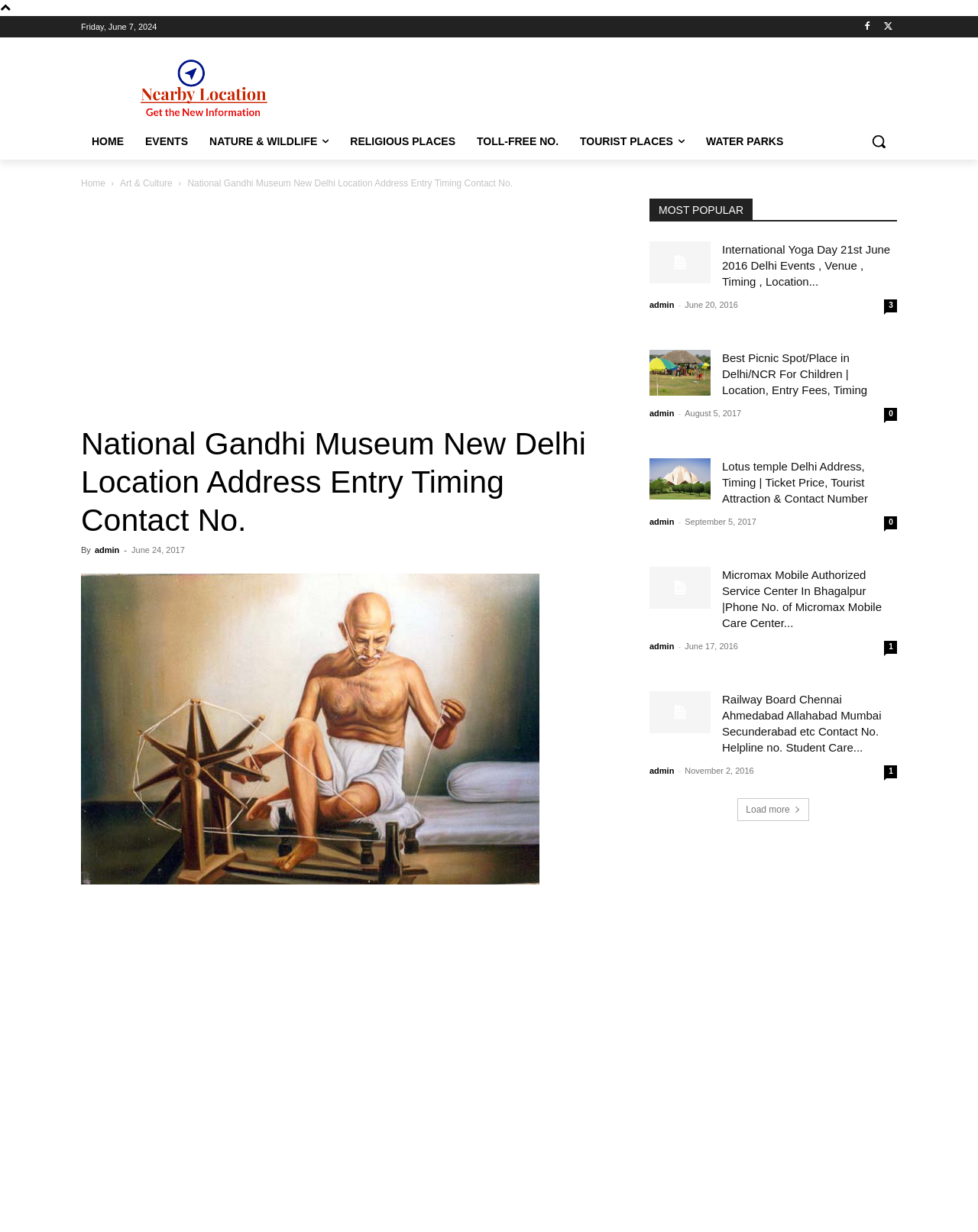Find the coordinates for the bounding box of the element with this description: "Art & Culture".

[0.123, 0.144, 0.176, 0.153]